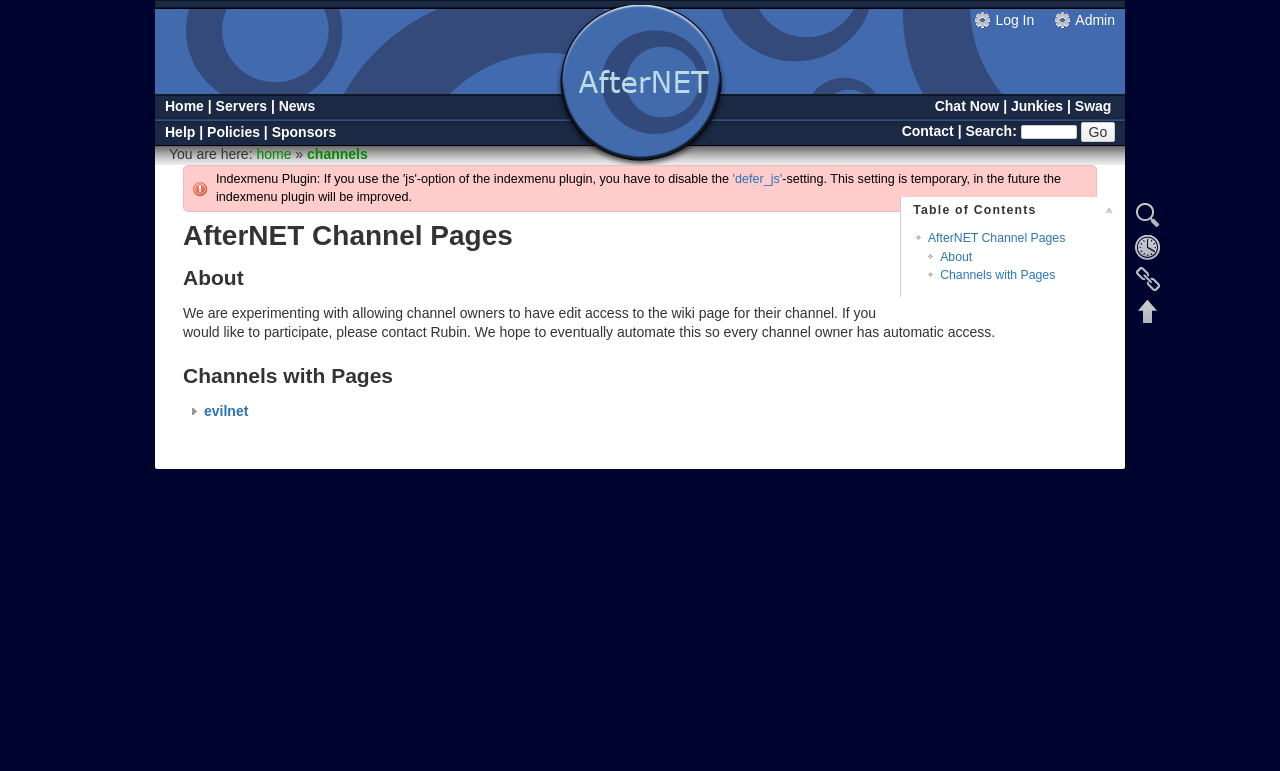Use a single word or phrase to answer the following:
What is the text of the first link on the top right?

Admin